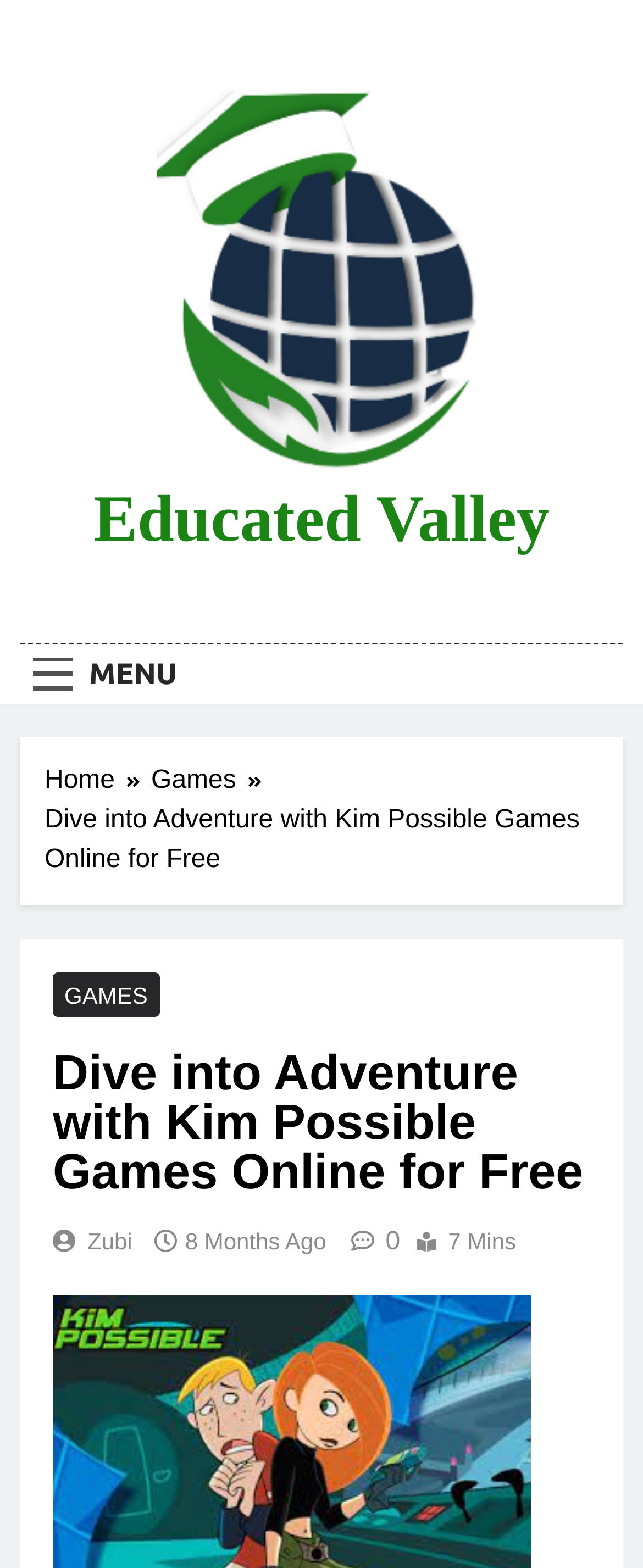What type of content is available on this website?
Using the details shown in the screenshot, provide a comprehensive answer to the question.

The type of content available on this website can be determined by looking at the navigation menu, where the 'Games' option is listed, and also by the presence of a heading that mentions 'Kim Possible Games Online for Free'.